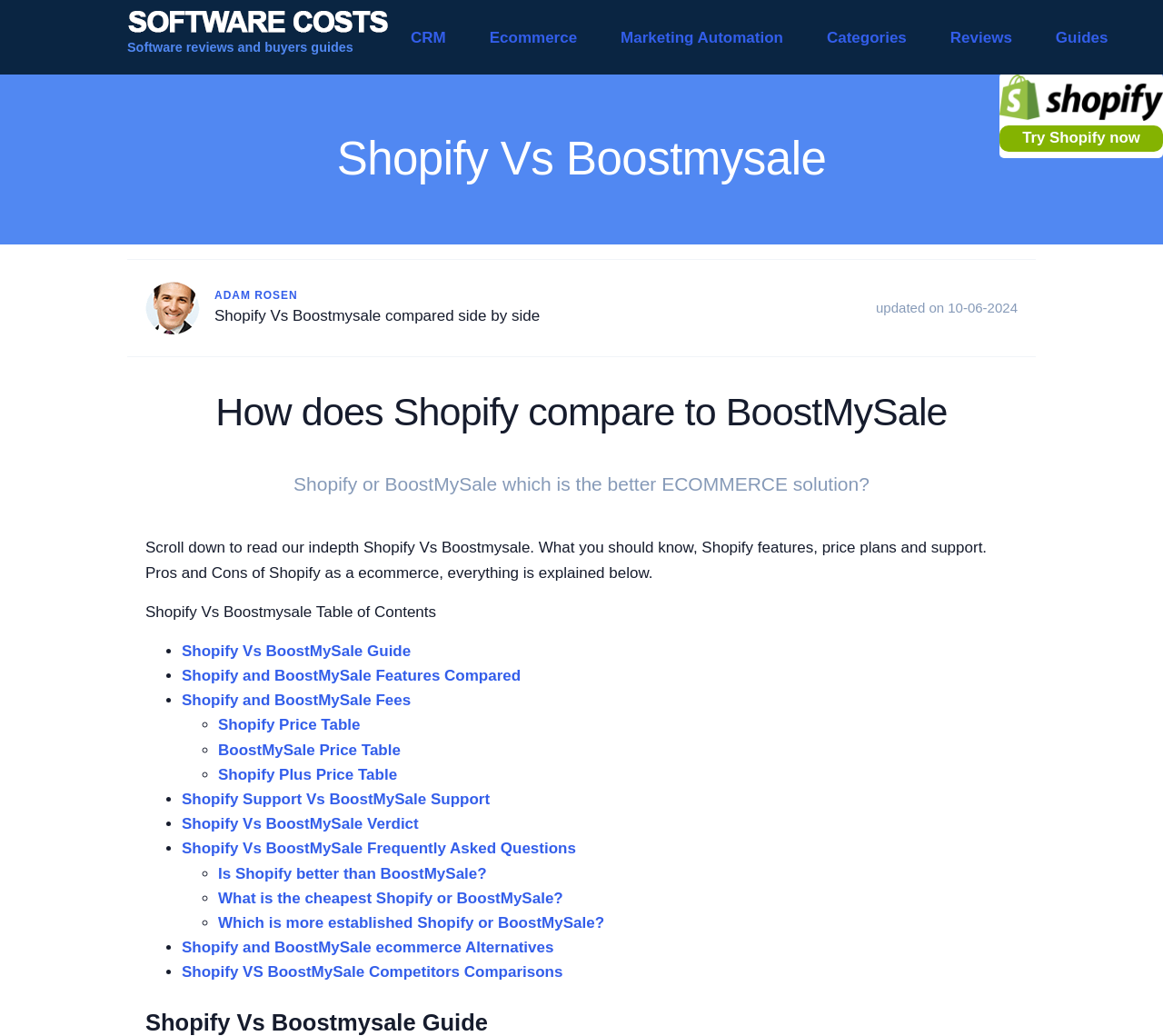Can you pinpoint the bounding box coordinates for the clickable element required for this instruction: "View the 'Shopify Vs BoostMySale Table of Contents'"? The coordinates should be four float numbers between 0 and 1, i.e., [left, top, right, bottom].

[0.125, 0.582, 0.375, 0.599]